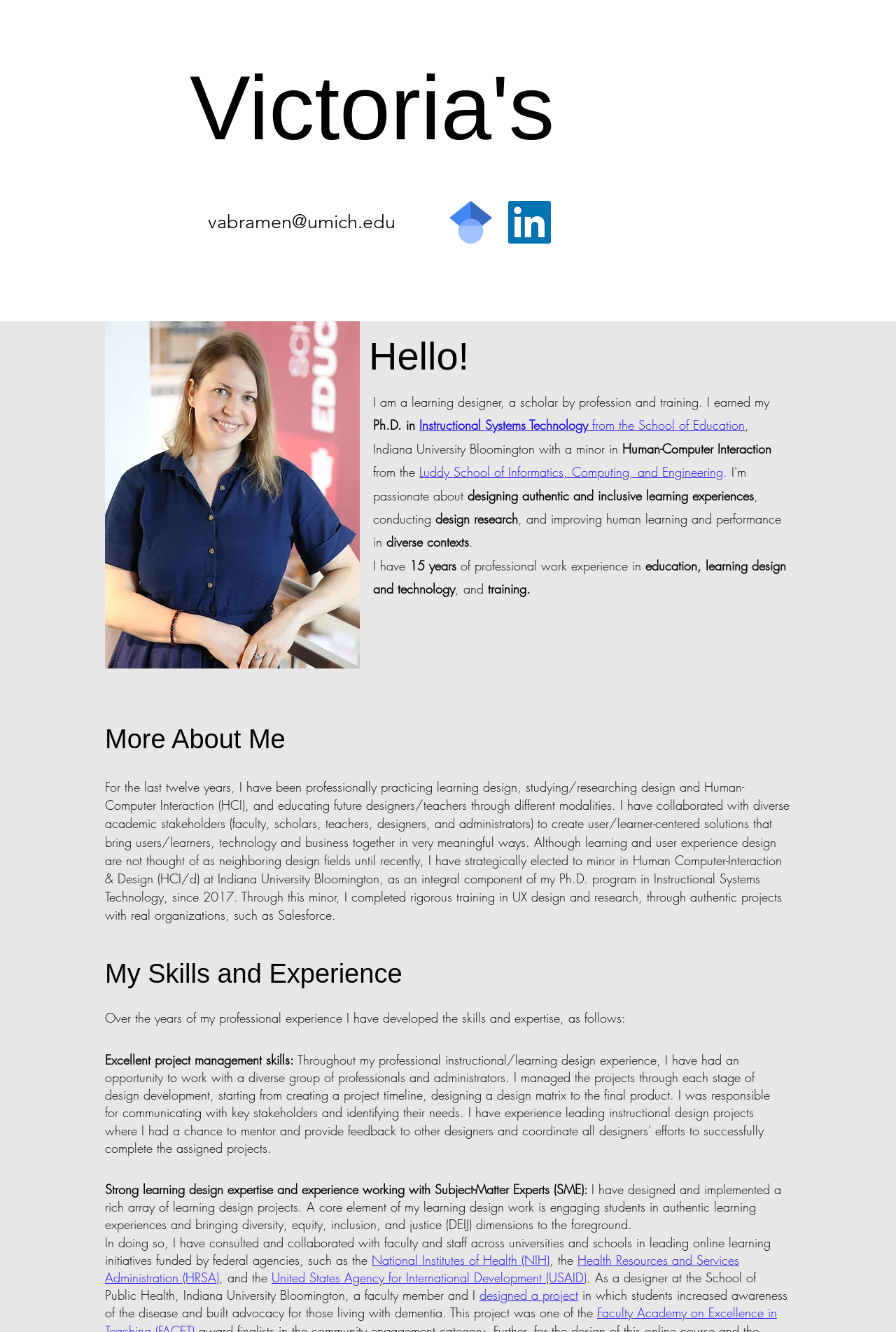Offer a meticulous description of the webpage's structure and content.

This webpage is about Victoria Abramenka, a learning designer and scholar. At the top of the page, there is a slideshow region that spans almost the entire width of the page. Below the slideshow, there is a heading "Hello!" followed by a brief introduction to Victoria, including her profession, education, and research interests.

To the left of the introduction, there is a profile picture of Victoria. Below the introduction, there are links to her Google Scholar and LinkedIn profiles, accompanied by images. 

The main content of the page is divided into three sections: "More About Me", "My Skills and Experience", and an unnamed section that provides more details about Victoria's background and experience. 

In the "More About Me" section, Victoria describes her professional experience, research interests, and education, including her Ph.D. program in Instructional Systems Technology and her minor in Human-Computer Interaction.

The "My Skills and Experience" section lists Victoria's skills and expertise, including project management, learning design, and experience working with Subject-Matter Experts. This section also provides more details about her experience leading instructional design projects and designing learning experiences that incorporate diversity, equity, inclusion, and justice dimensions.

Throughout the page, there are links to external organizations and institutions, such as the National Institutes of Health, the Health Resources and Services Administration, and the United States Agency for International Development, which are relevant to Victoria's work and experience.